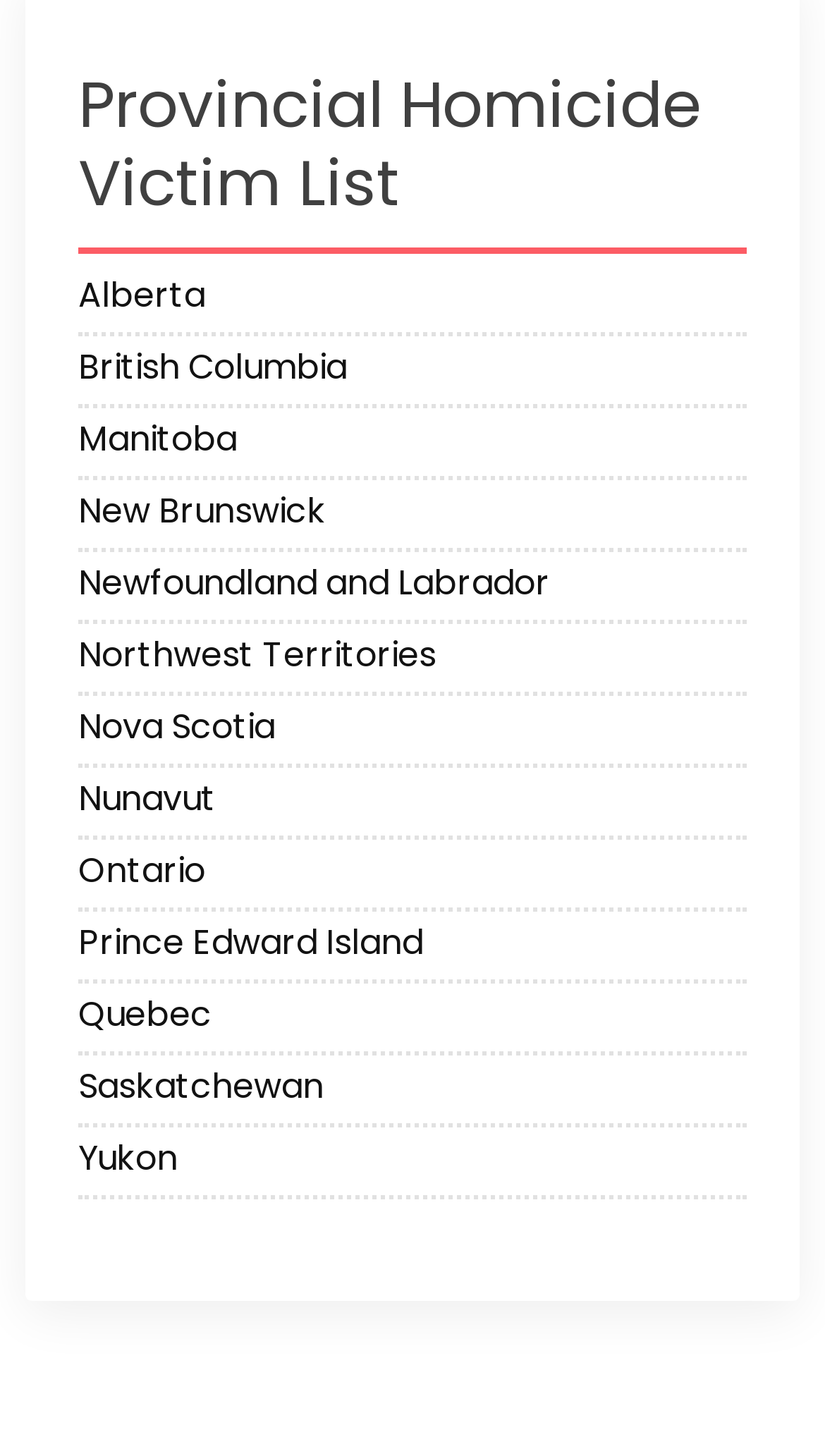Locate the UI element described by British Columbia in the provided webpage screenshot. Return the bounding box coordinates in the format (top-left x, top-left y, bottom-right x, bottom-right y), ensuring all values are between 0 and 1.

[0.095, 0.235, 0.905, 0.277]